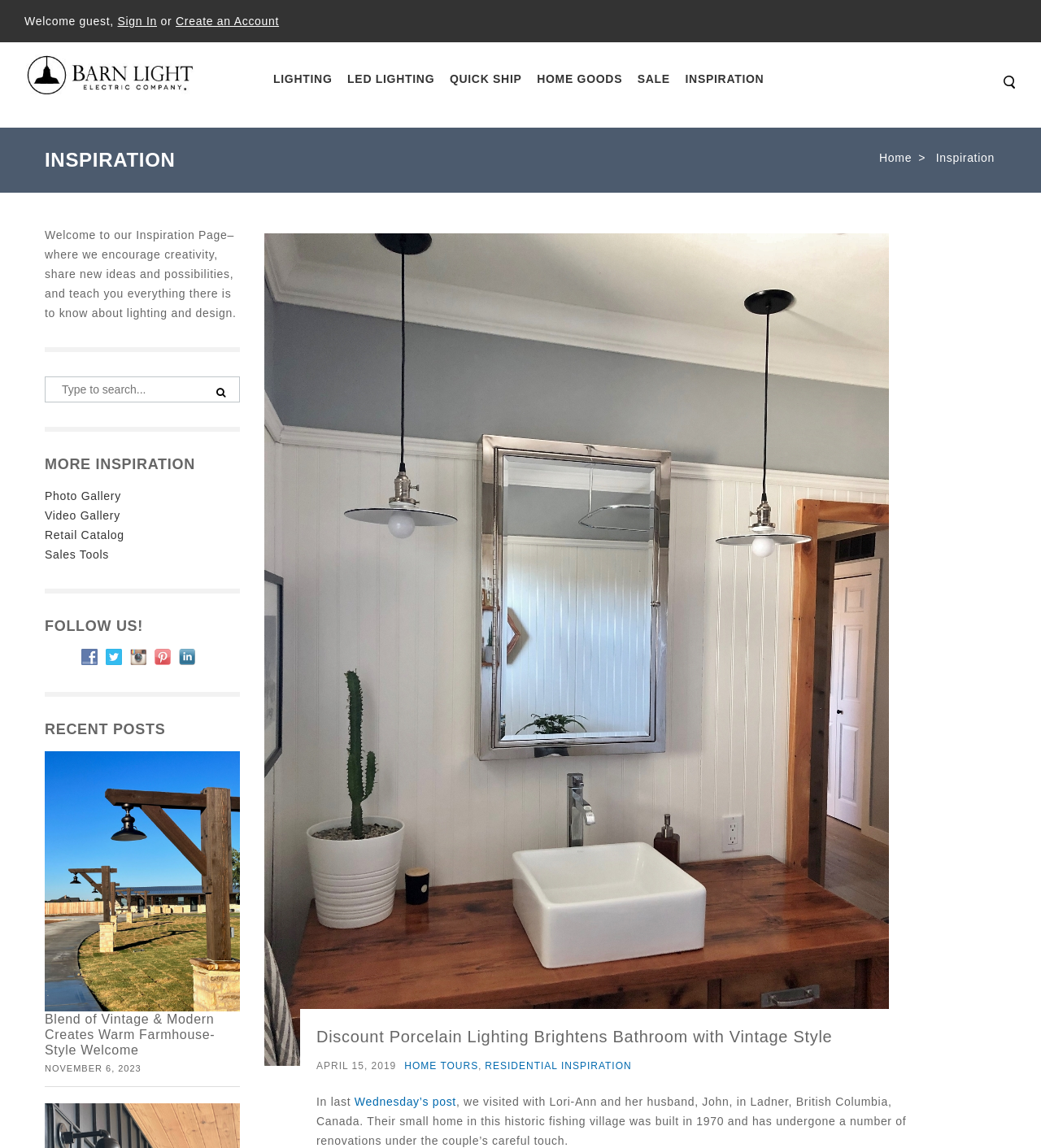What is the location of the home featured in the article?
Please ensure your answer to the question is detailed and covers all necessary aspects.

I read the article content and found the mention of the location of the home featured in the article. According to the text, the home is located in Ladner, British Columbia, Canada.